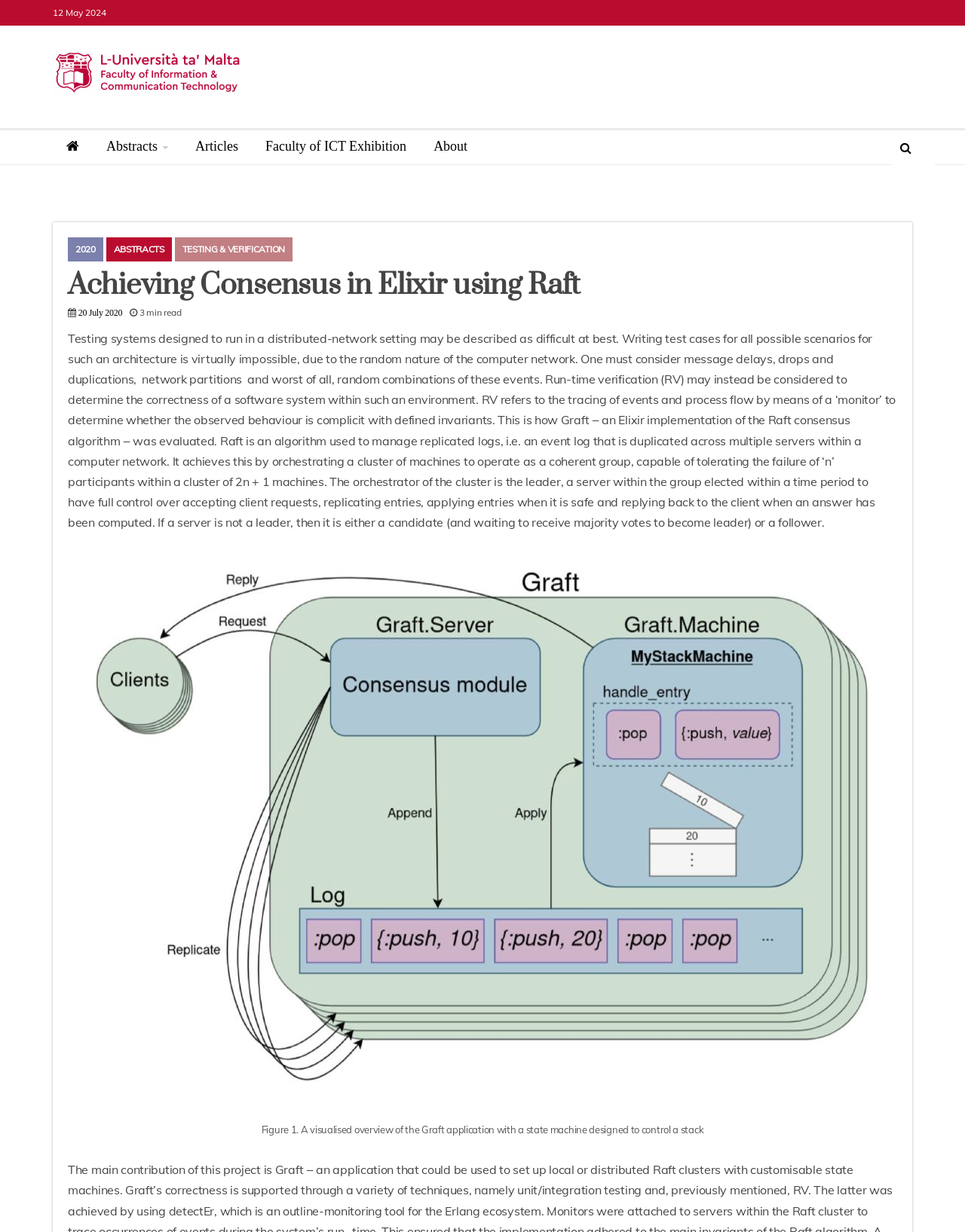Could you indicate the bounding box coordinates of the region to click in order to complete this instruction: "Click on the 'ICT Projects' link".

[0.055, 0.039, 0.25, 0.086]